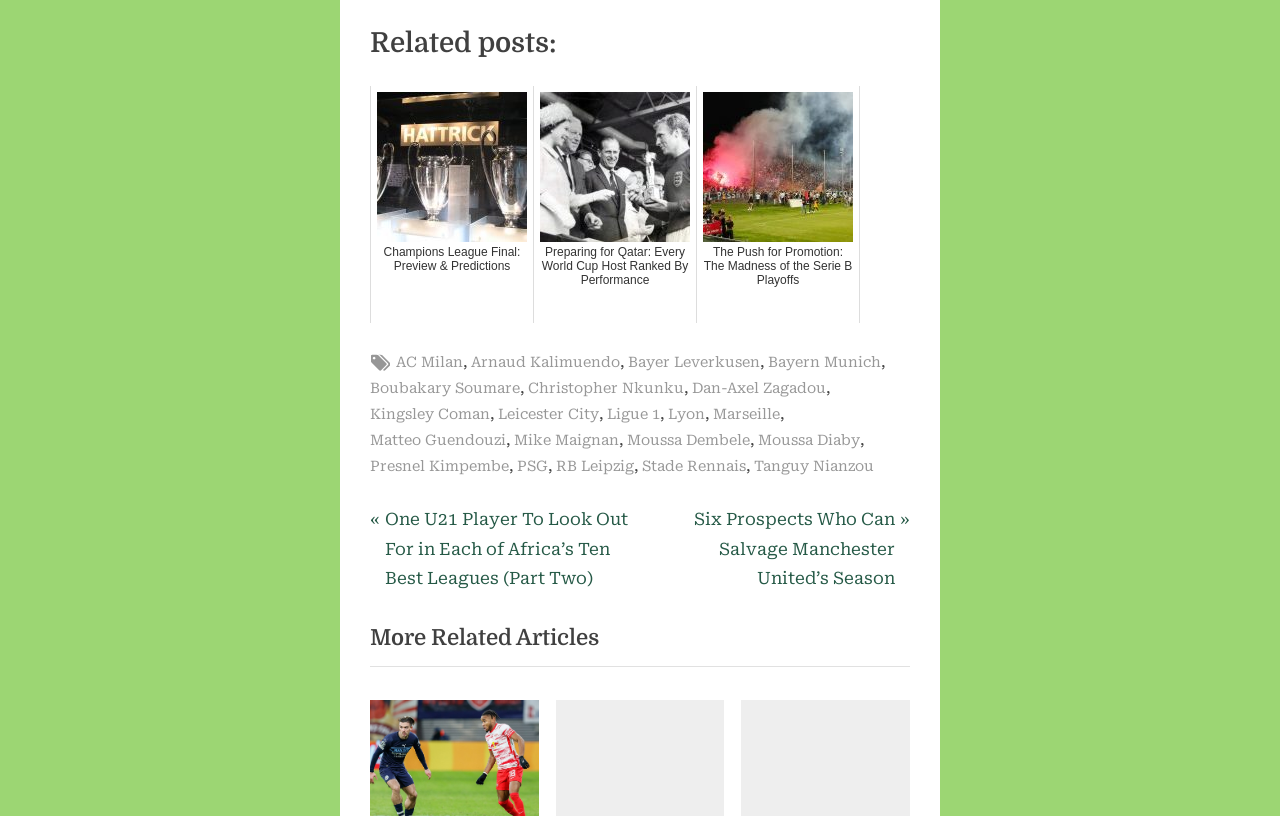Identify the bounding box for the UI element that is described as follows: "Arnaud Kalimuendo".

[0.368, 0.429, 0.484, 0.46]